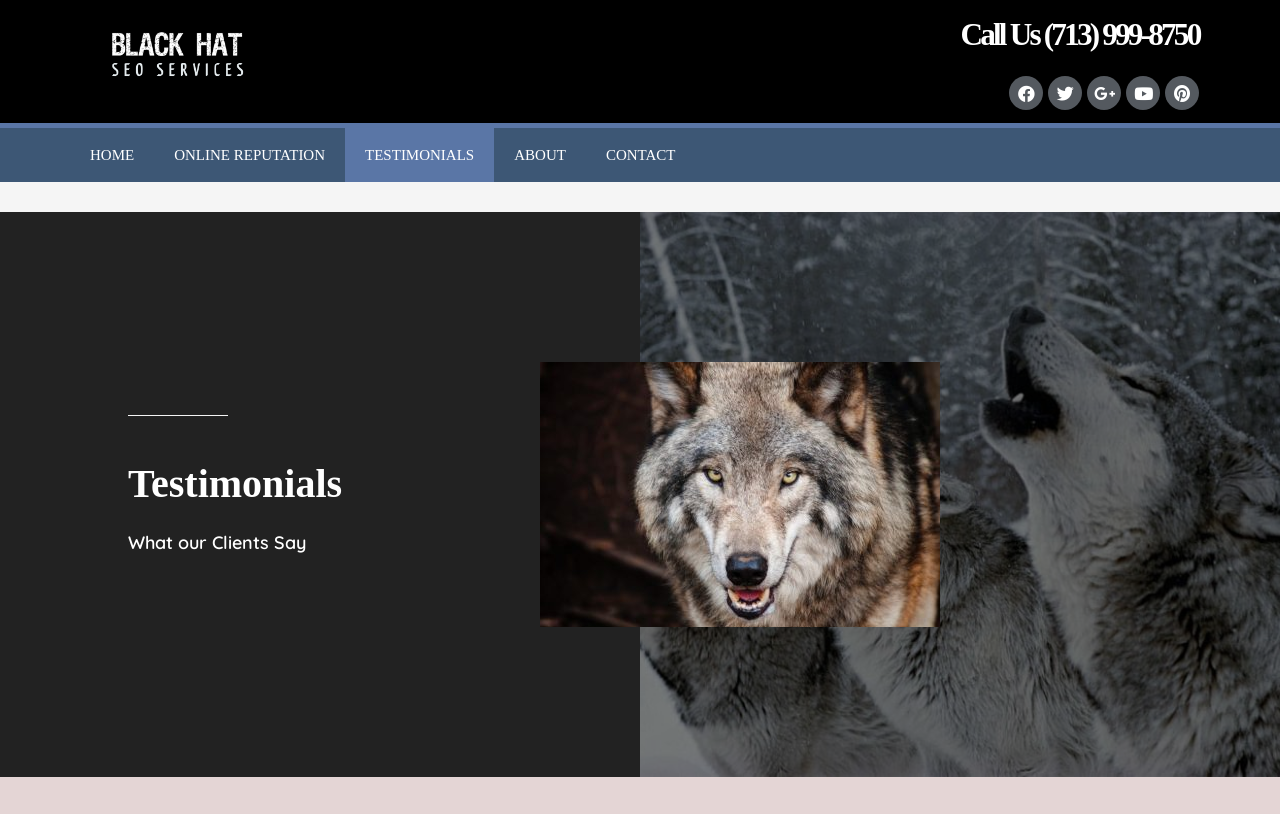Please specify the bounding box coordinates of the element that should be clicked to execute the given instruction: 'Go to HOME page'. Ensure the coordinates are four float numbers between 0 and 1, expressed as [left, top, right, bottom].

[0.055, 0.157, 0.12, 0.224]